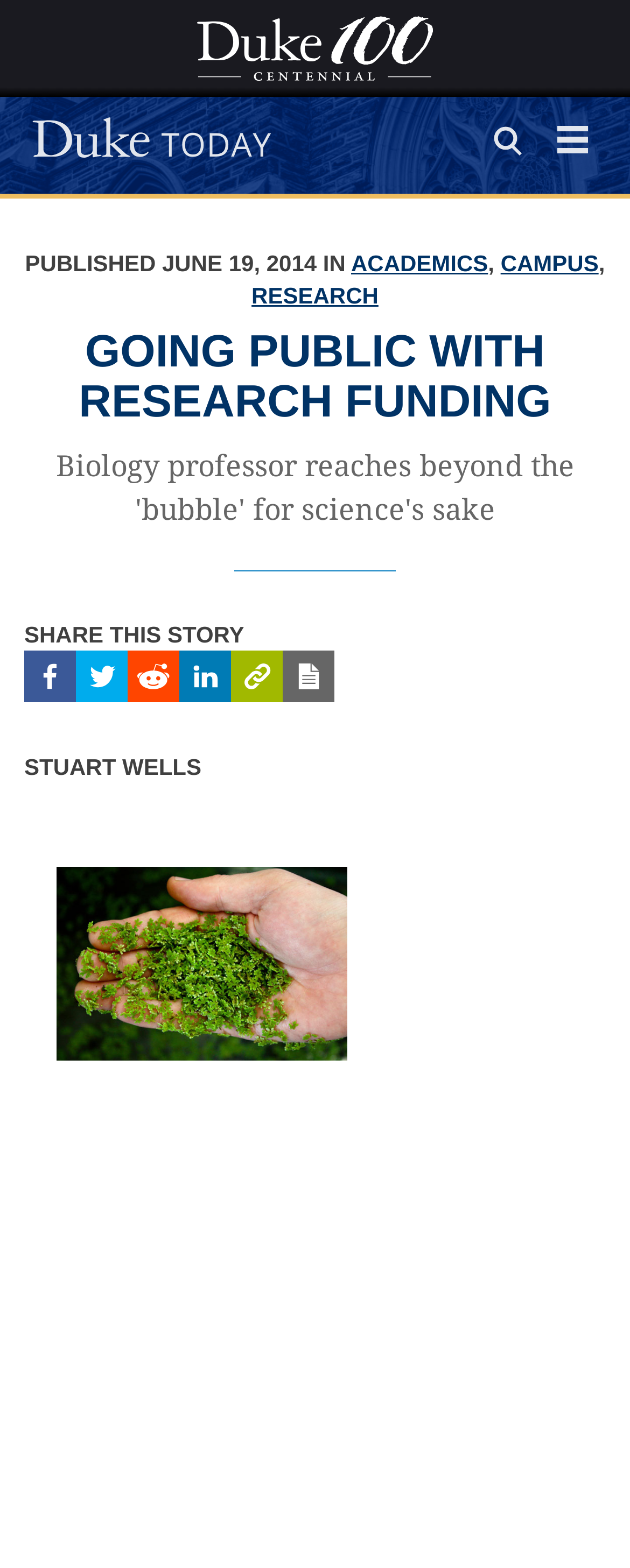Please identify the bounding box coordinates of the element on the webpage that should be clicked to follow this instruction: "Click the 'Search' button". The bounding box coordinates should be given as four float numbers between 0 and 1, formatted as [left, top, right, bottom].

[0.762, 0.073, 0.844, 0.113]